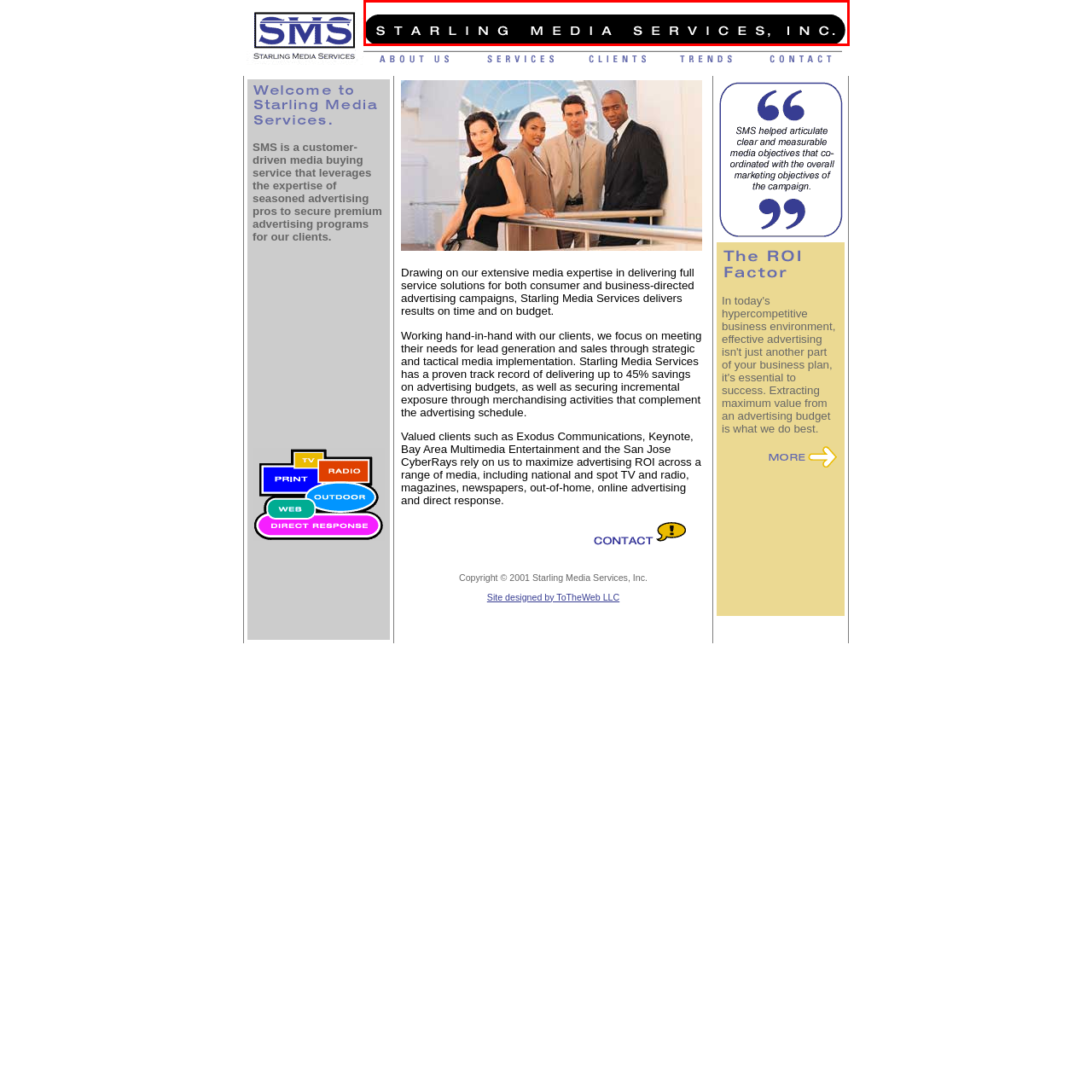What type of font is used in the logo?
Focus on the area within the red boundary in the image and answer the question with one word or a short phrase.

modern